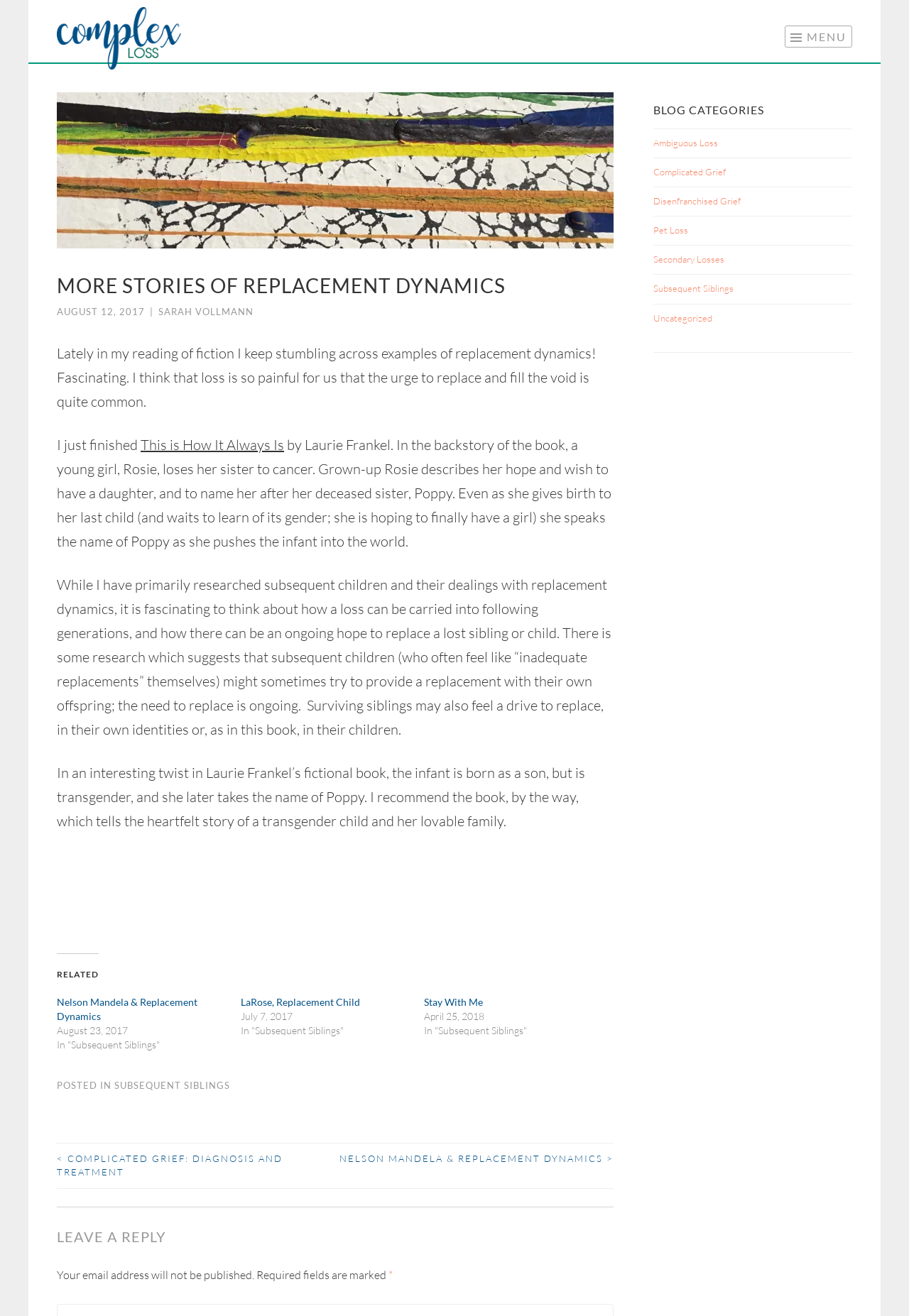Can you show the bounding box coordinates of the region to click on to complete the task described in the instruction: "Read the blog post from 'rogerwhitson'"?

None